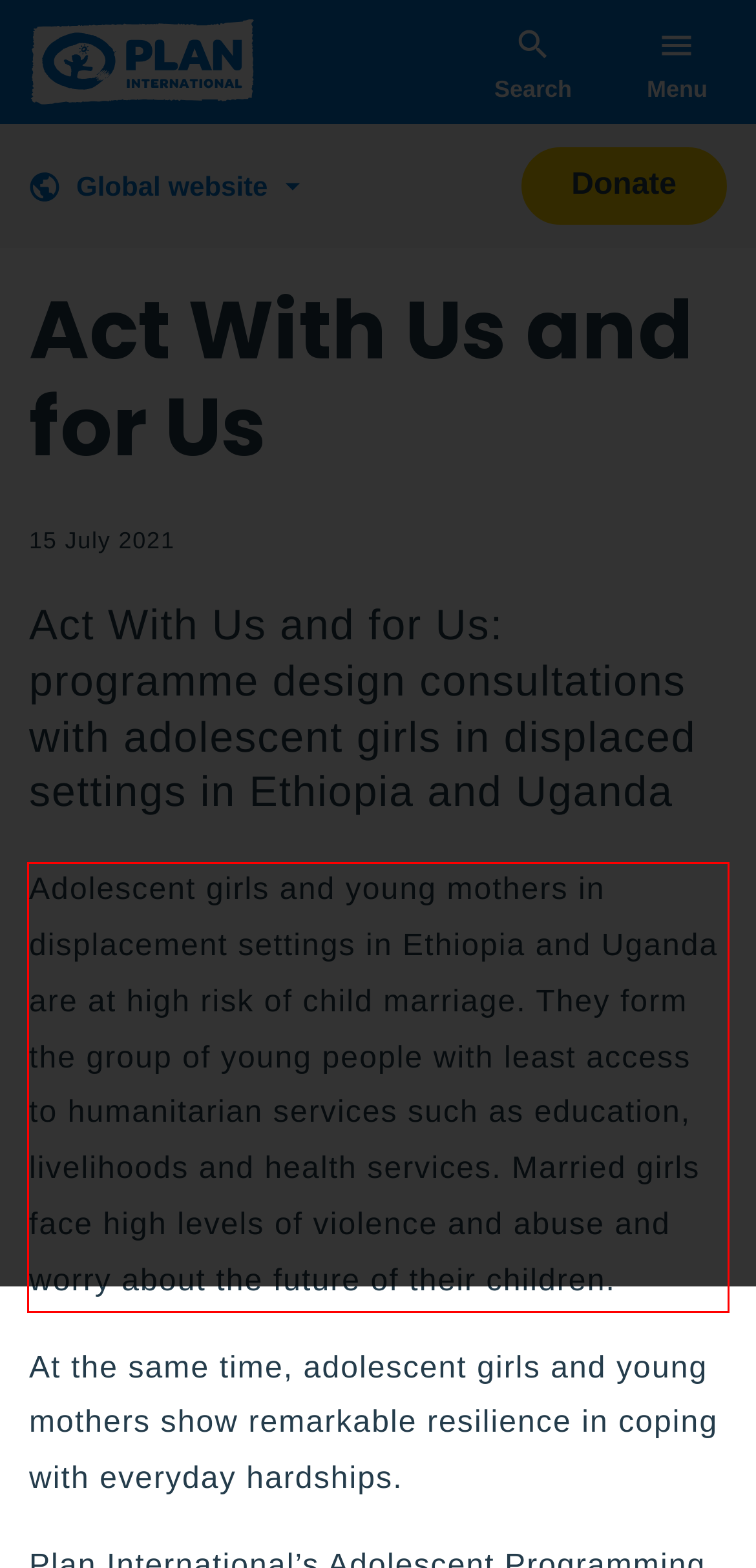Please perform OCR on the text within the red rectangle in the webpage screenshot and return the text content.

Adolescent girls and young mothers in displacement settings in Ethiopia and Uganda are at high risk of child marriage. They form the group of young people with least access to humanitarian services such as education, livelihoods and health services. Married girls face high levels of violence and abuse and worry about the future of their children.